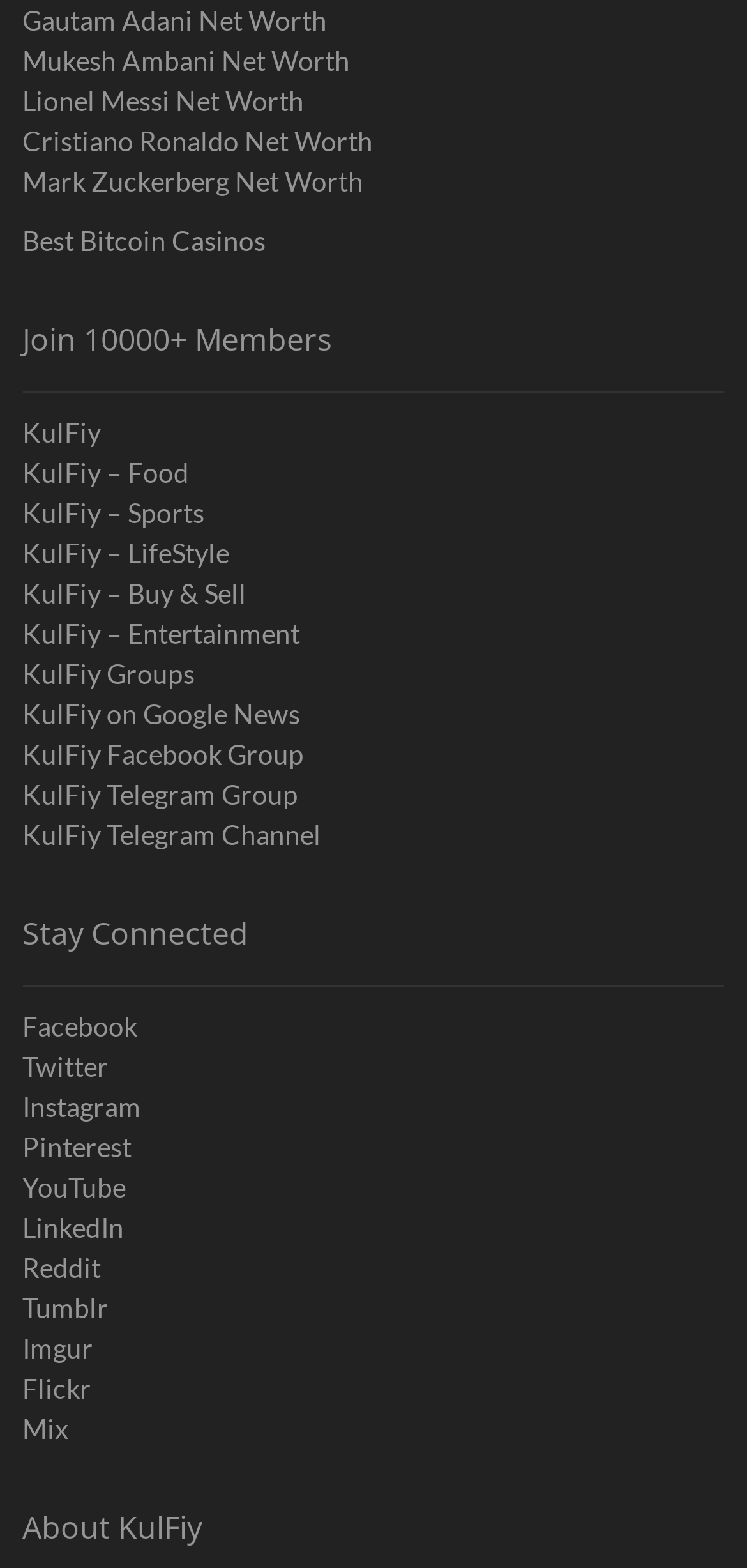Show me the bounding box coordinates of the clickable region to achieve the task as per the instruction: "Join 10000+ Members".

[0.03, 0.203, 0.97, 0.251]